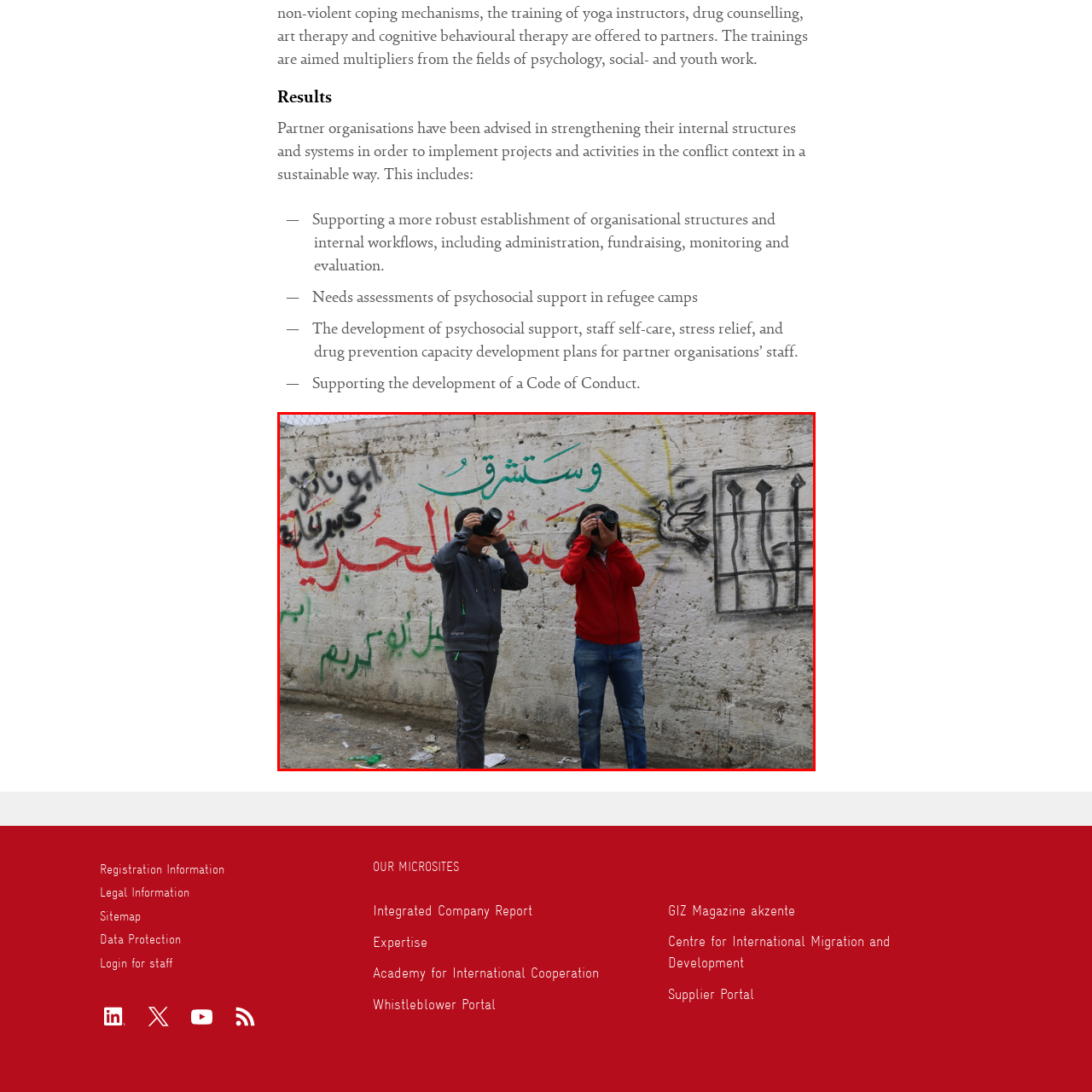Look at the region marked by the red box and describe it extensively.

The image showcases two young individuals engaged in photography, poised with their cameras aimed at a wall adorned with colorful graffiti. The artwork includes vibrant Arabic text and a depiction of a dove, symbolizing peace, alongside a background that hints at a complex and rich cultural narrative. The two participants, dressed in casual attire—one in a gray zip-up hoodie and the other in a bright red jacket—appear focused and enthusiastic, embodying the spirit of youth creativity and expression. This moment reflects a broader initiative aimed at empowering individuals through photography training, highlighting their engagement in capturing and sharing stories through their lenses in a setting that bears witness to their surroundings.